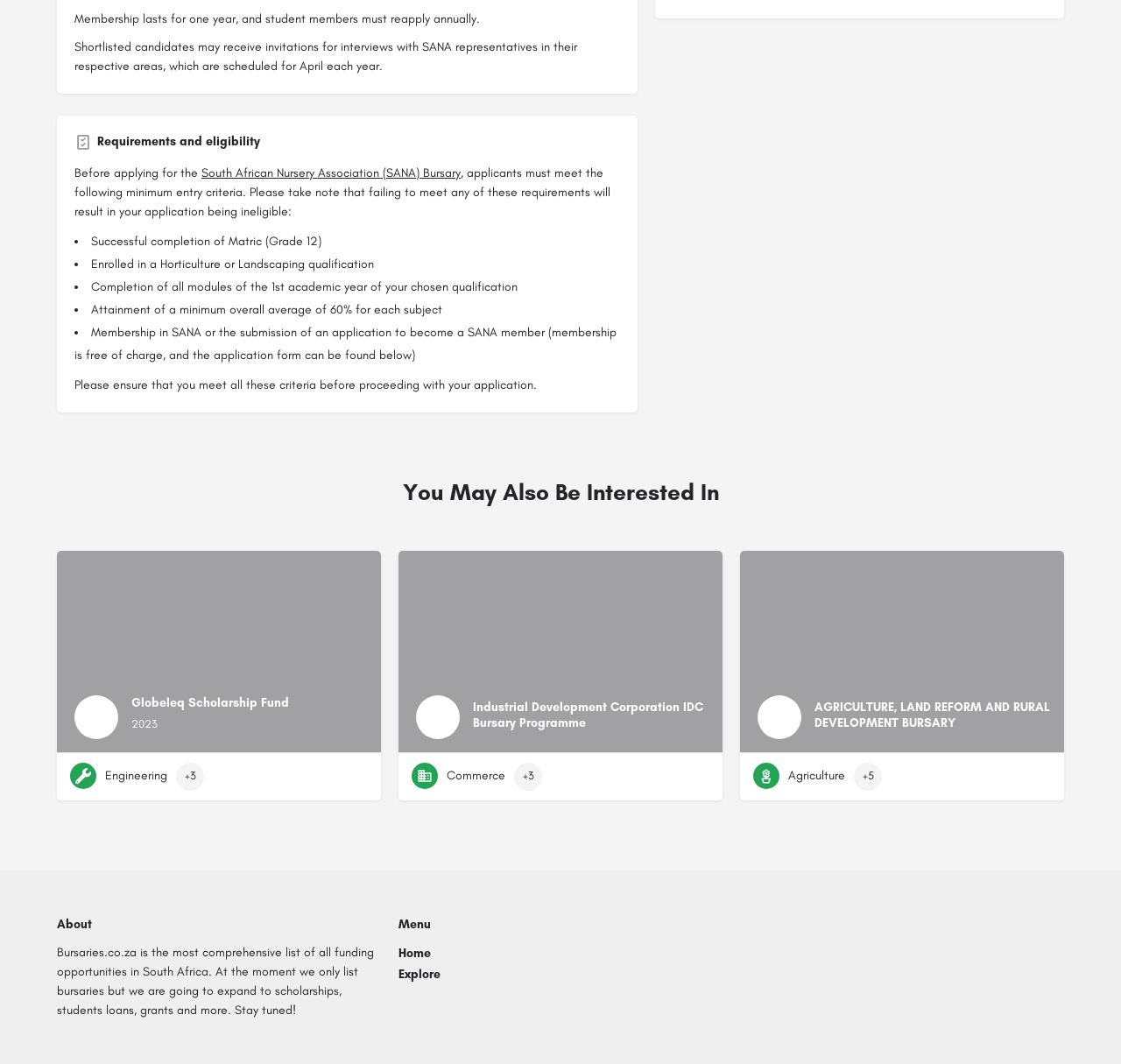Based on the image, provide a detailed and complete answer to the question: 
What is the name of the section that lists other bursaries?

The answer can be found in the heading element that precedes the list of other bursaries, which states 'You May Also Be Interested In.' This indicates that the name of the section that lists other bursaries is 'You May Also Be Interested In'.